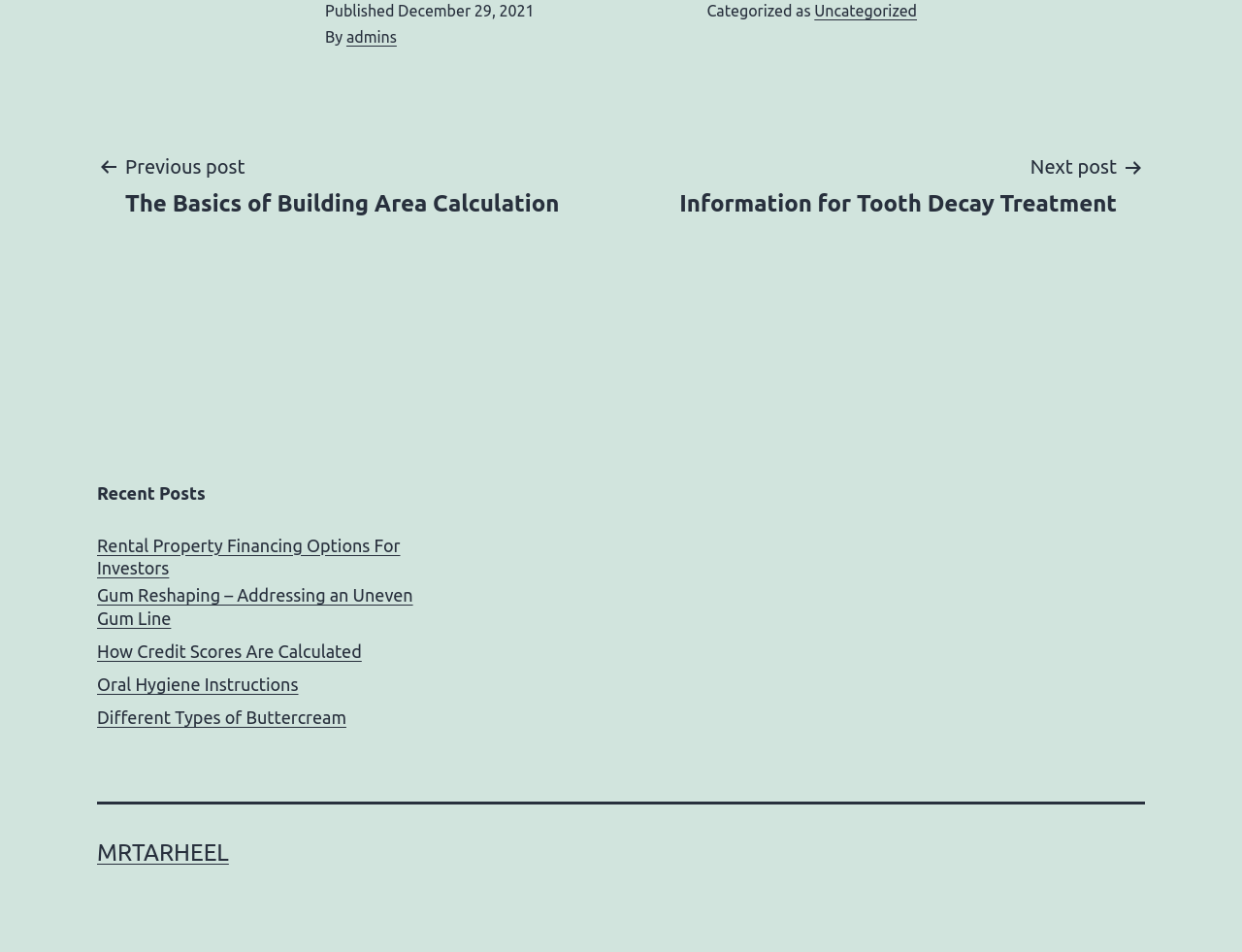Refer to the image and provide an in-depth answer to the question:
How many recent posts are listed?

I found the number of recent posts by counting the link elements that are children of the complementary element with the OCR text 'Recent Posts'.